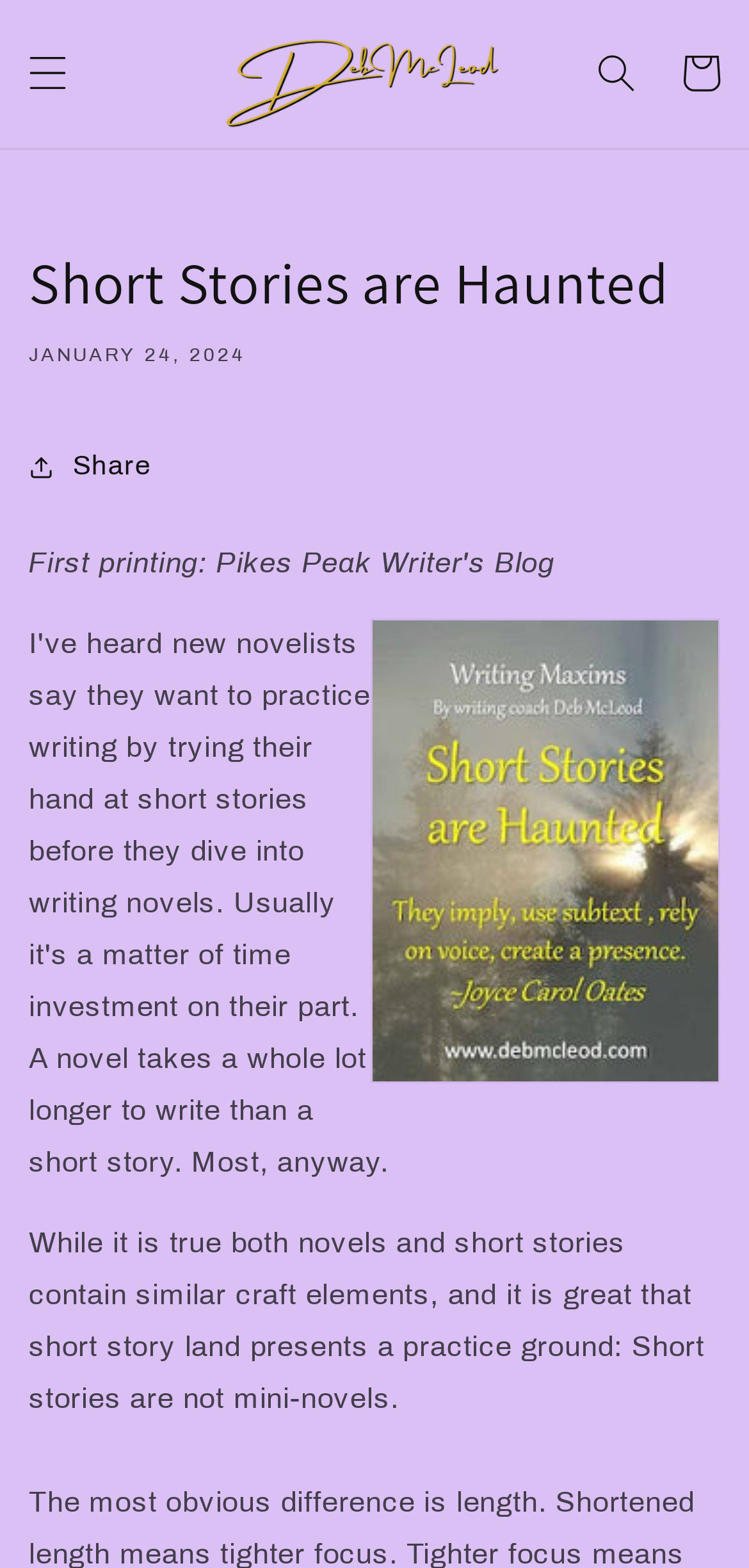Using the format (top-left x, top-left y, bottom-right x, bottom-right y), and given the element description, identify the bounding box coordinates within the screenshot: Share

[0.038, 0.271, 0.203, 0.324]